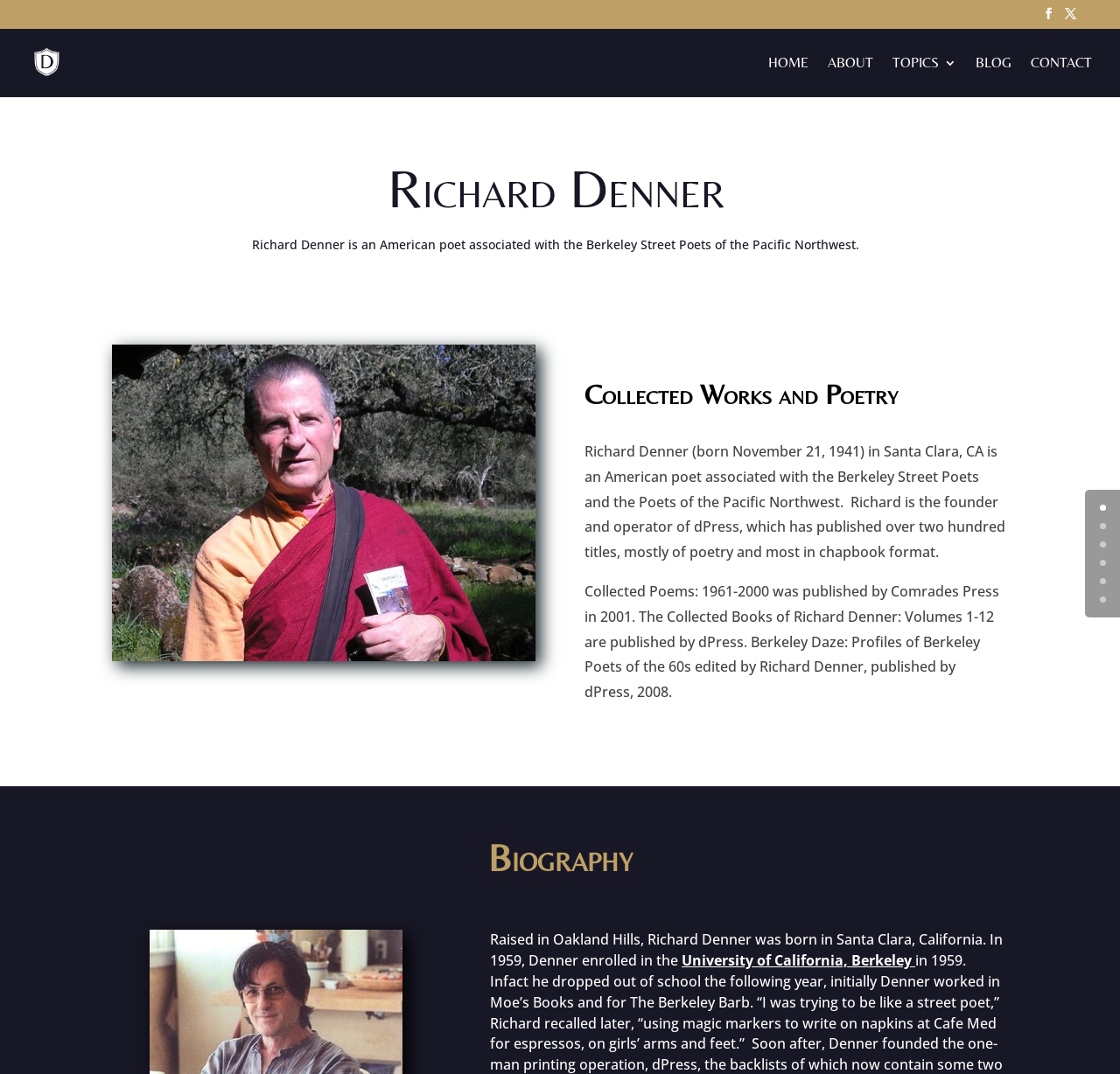Can you show the bounding box coordinates of the region to click on to complete the task described in the instruction: "Click on the HOME link"?

[0.686, 0.053, 0.722, 0.091]